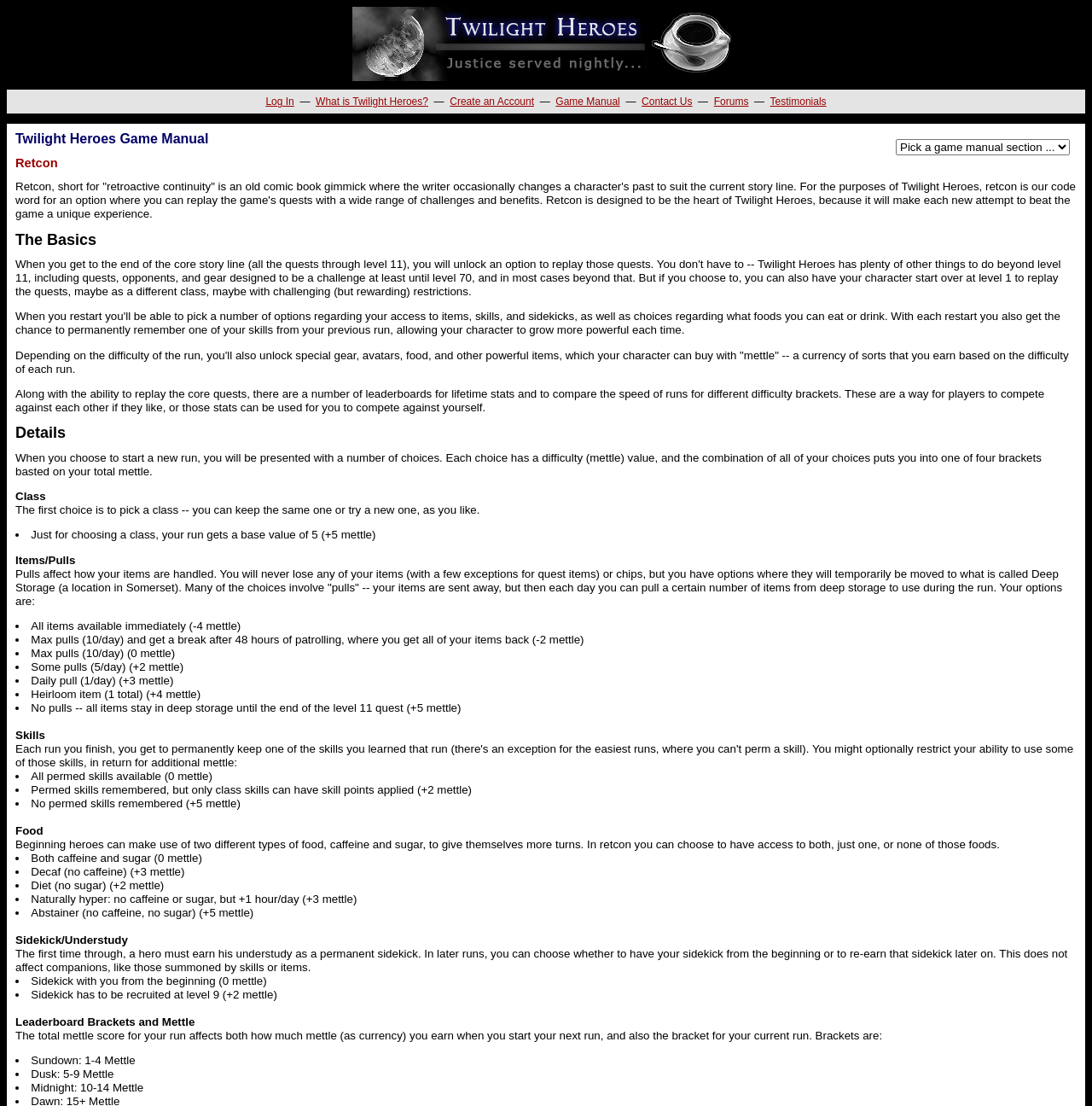What is the effect of choosing a class?
Refer to the image and provide a one-word or short phrase answer.

Base value of 5 mettle